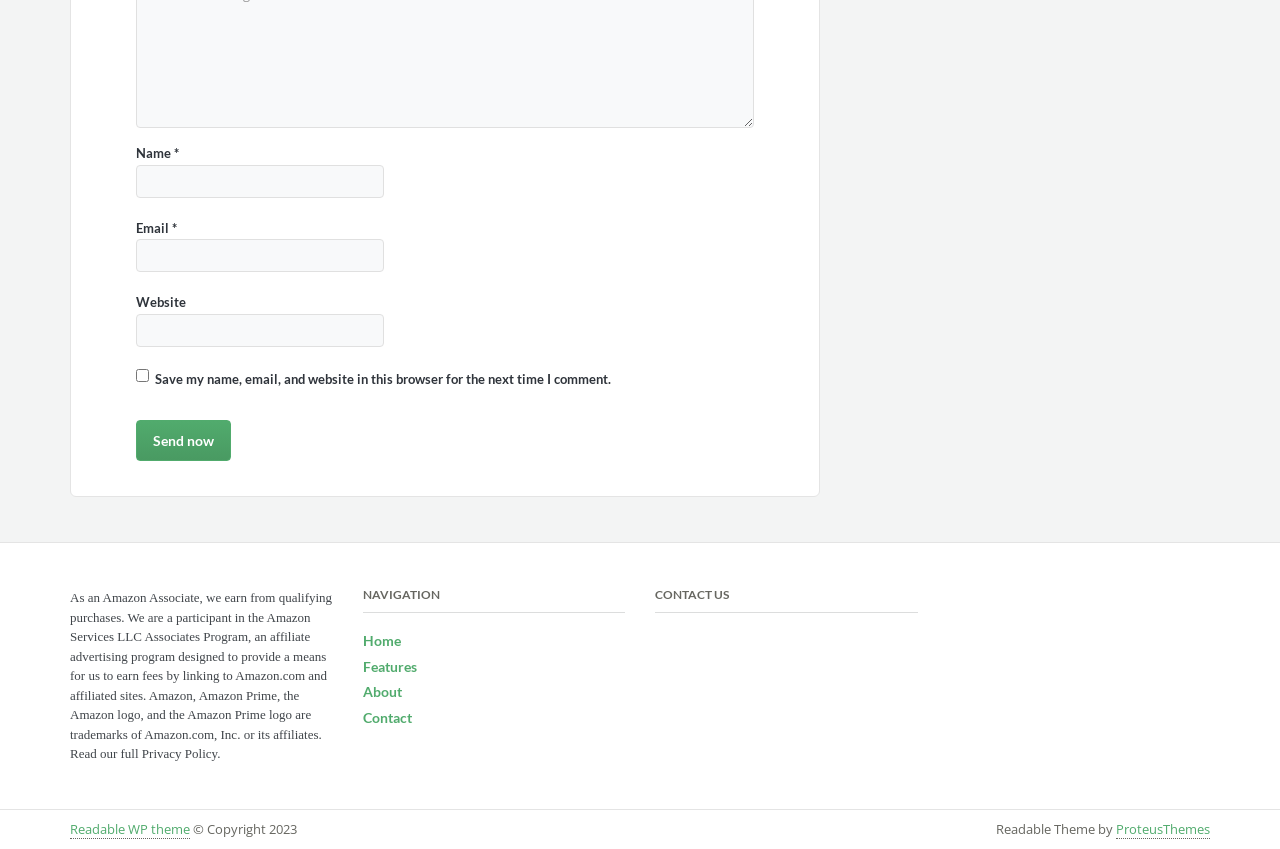What is the purpose of the checkbox?
Please provide an in-depth and detailed response to the question.

The checkbox is located below the 'Website' textbox and is labeled 'Save my name, email, and website in this browser for the next time I comment.' This suggests that its purpose is to save the user's data for future comments.